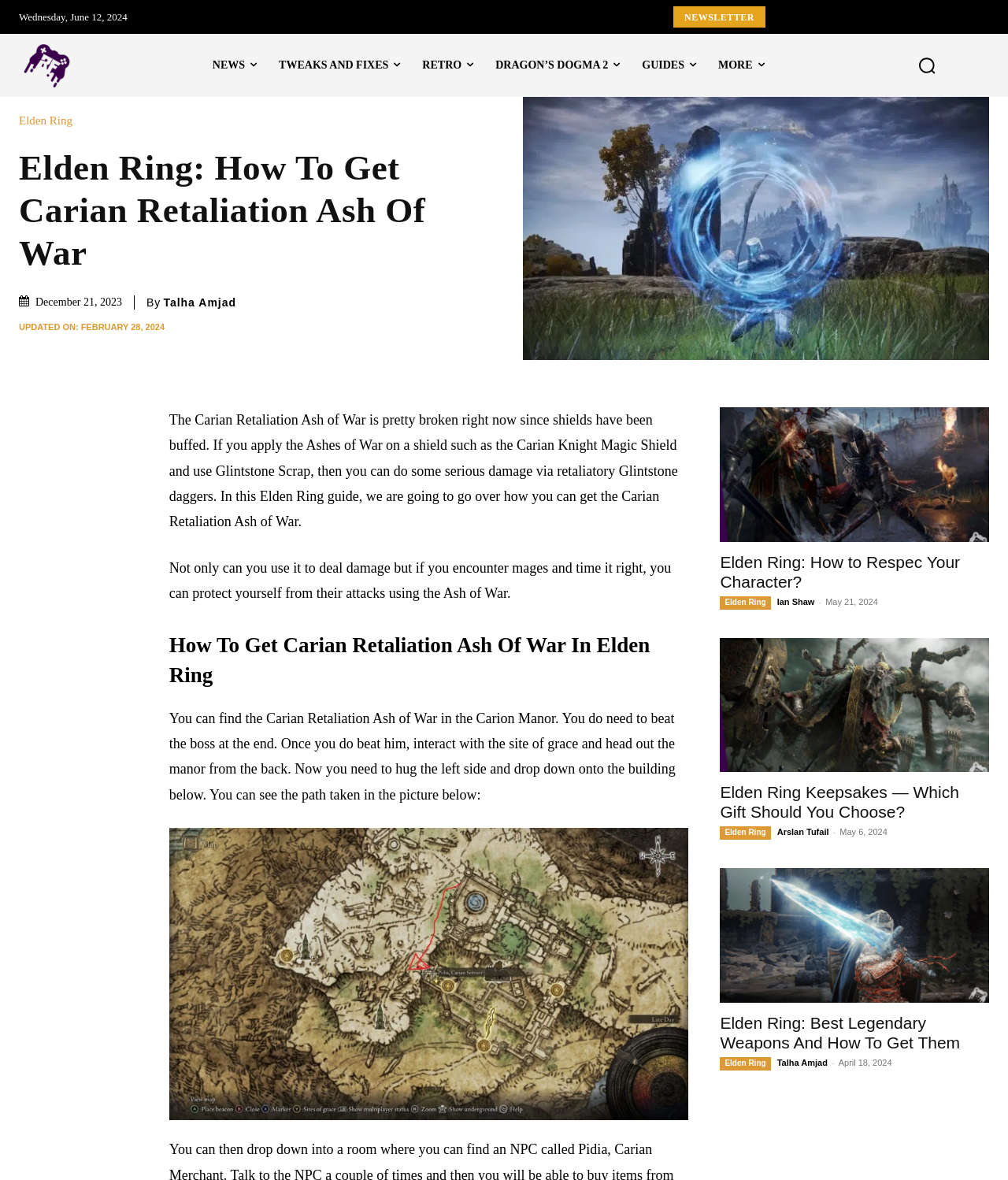Identify and extract the main heading from the webpage.

Elden Ring: How To Get Carian Retaliation Ash Of War